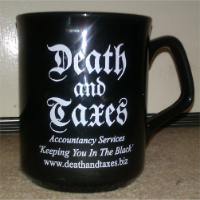Describe the image thoroughly, including all noticeable details.

The image features a black mug prominently displaying the words "Death and Taxes" in an eye-catching gothic font. Below this, it states "Accountancy Services" and the phrase "Keeping You In The Black," emphasizing the financial theme associated with the brand. The website URL "www.deathandtaxes.biz" is also printed on the mug, highlighting the online presence of the accountancy service. The mug is positioned against a plain background, making the text and design stand out effectively, ideal for serving coffee or tea while working on tax returns. This product may appeal to clients looking to infuse a bit of humor into the sometimes daunting task of tax preparation.